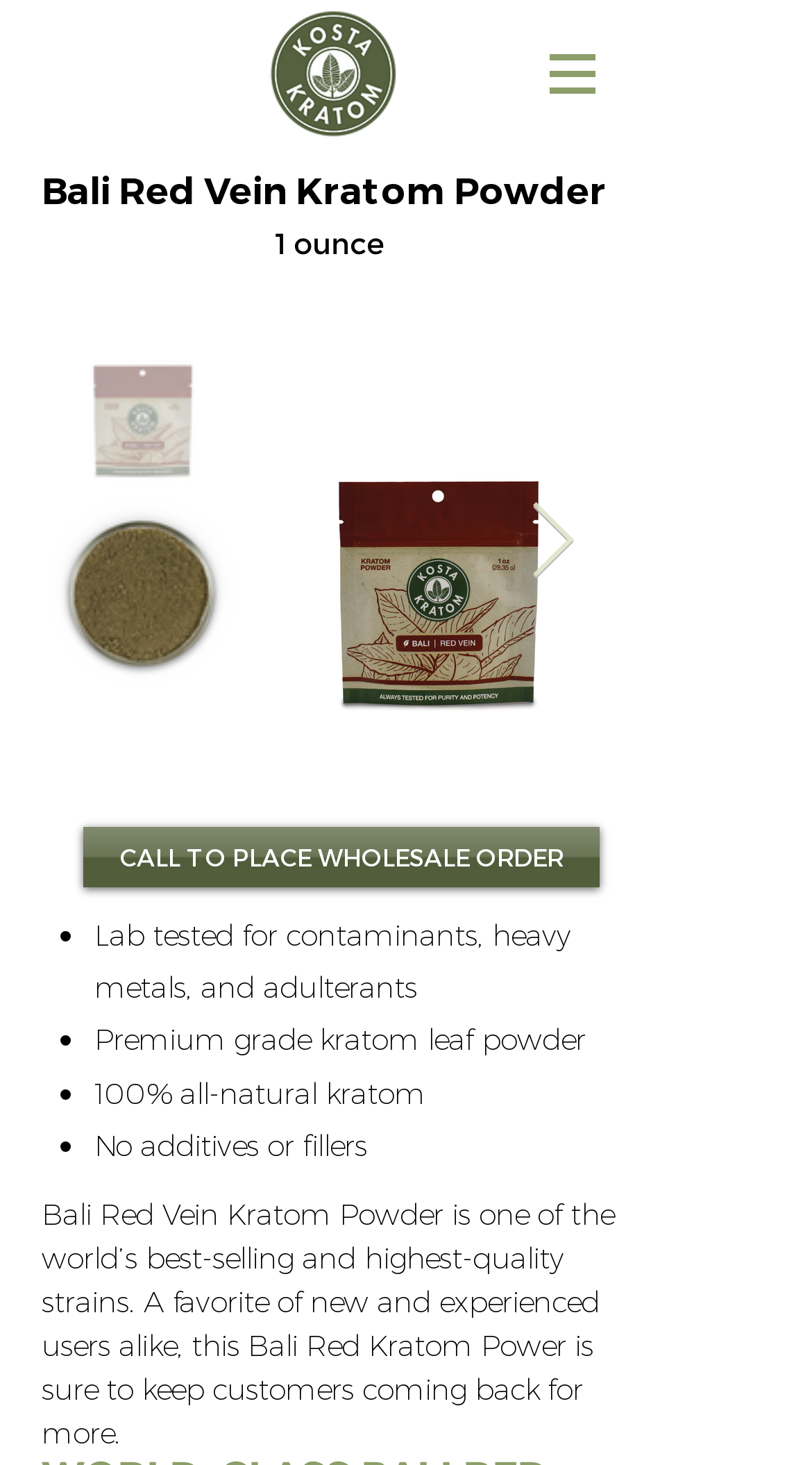What is the name of the kratom product?
Refer to the image and provide a thorough answer to the question.

I determined the answer by looking at the heading element with the text 'Bali Red Vein Kratom Powder' which is a prominent element on the webpage, indicating the name of the product being described.